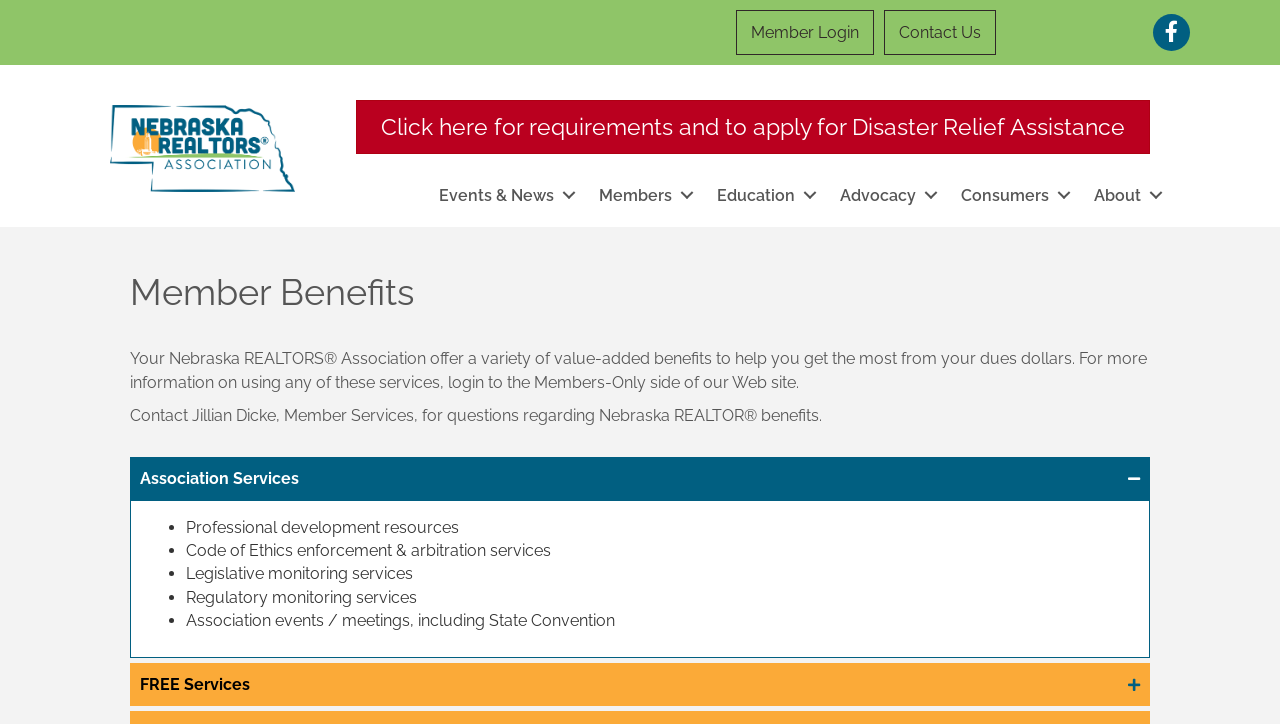Pinpoint the bounding box coordinates of the element that must be clicked to accomplish the following instruction: "Click on the Member Login link". The coordinates should be in the format of four float numbers between 0 and 1, i.e., [left, top, right, bottom].

[0.575, 0.014, 0.683, 0.076]